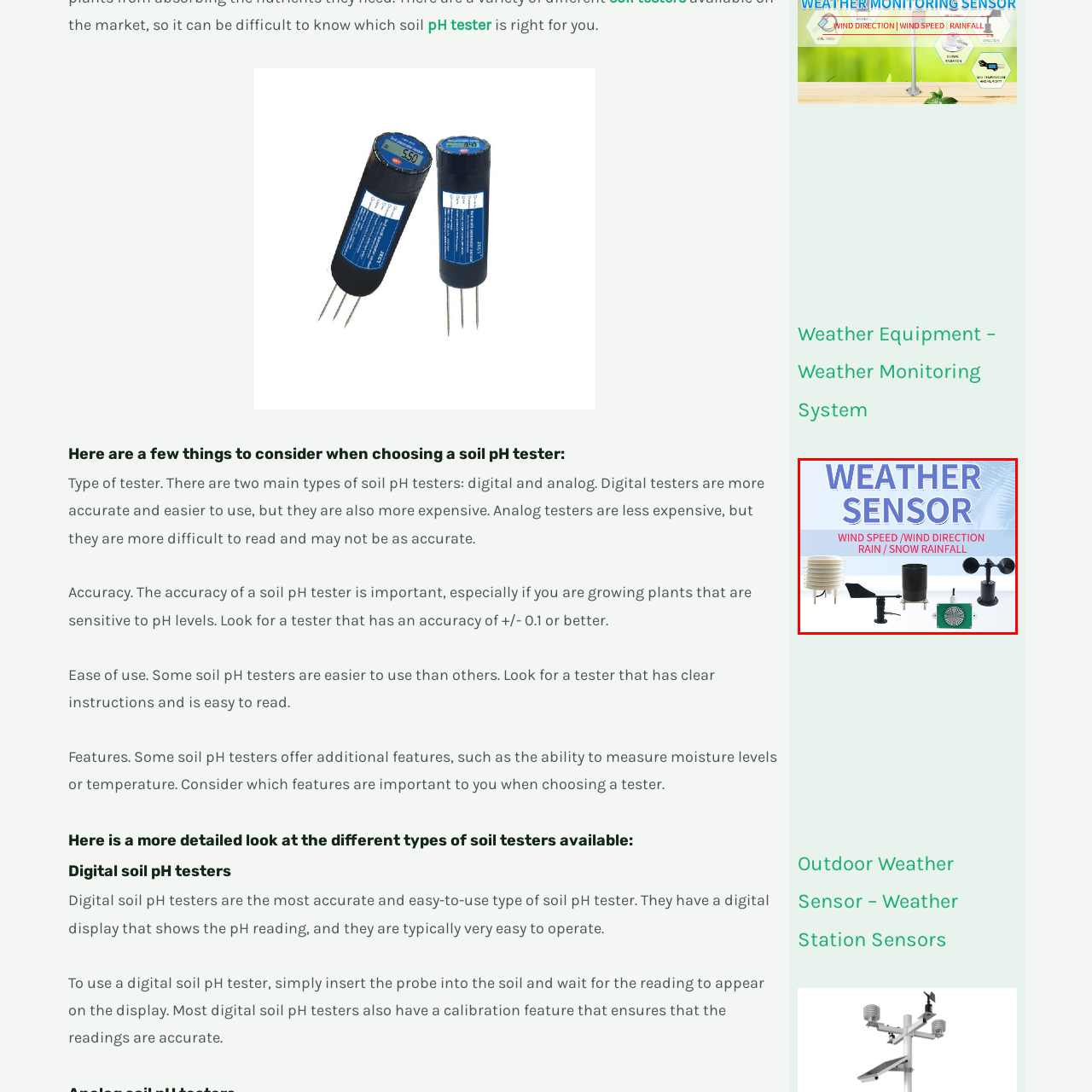Focus on the section encased in the red border, Where are the sensors intended to be used? Give your response as a single word or phrase.

Outdoor